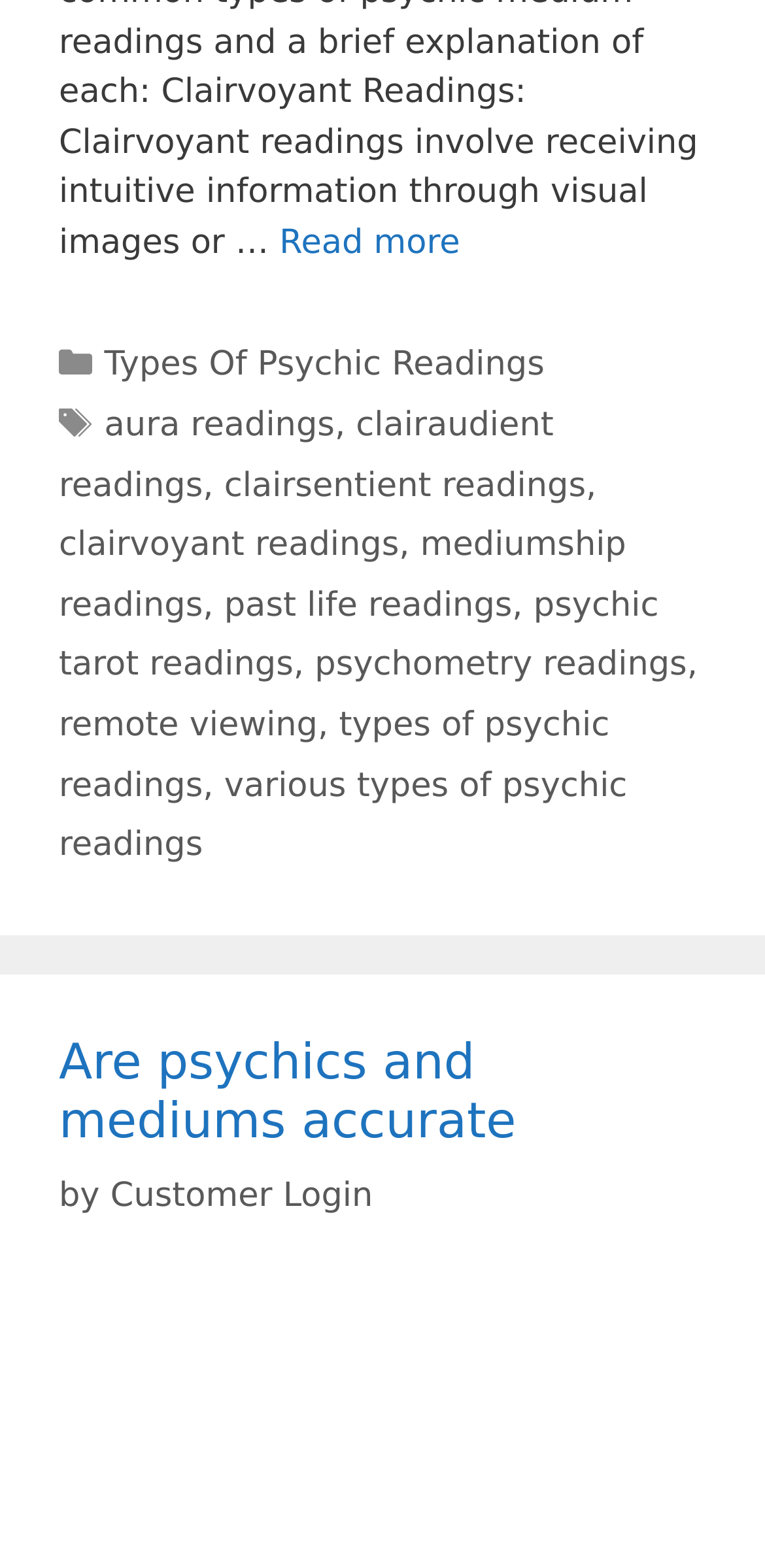Carefully examine the image and provide an in-depth answer to the question: What is the purpose of the links at the bottom of the page?

The links at the bottom of the page, such as 'Types Of Psychic Readings' and 'aura readings', seem to be providing a way for users to navigate to related topics and learn more about specific types of readings.